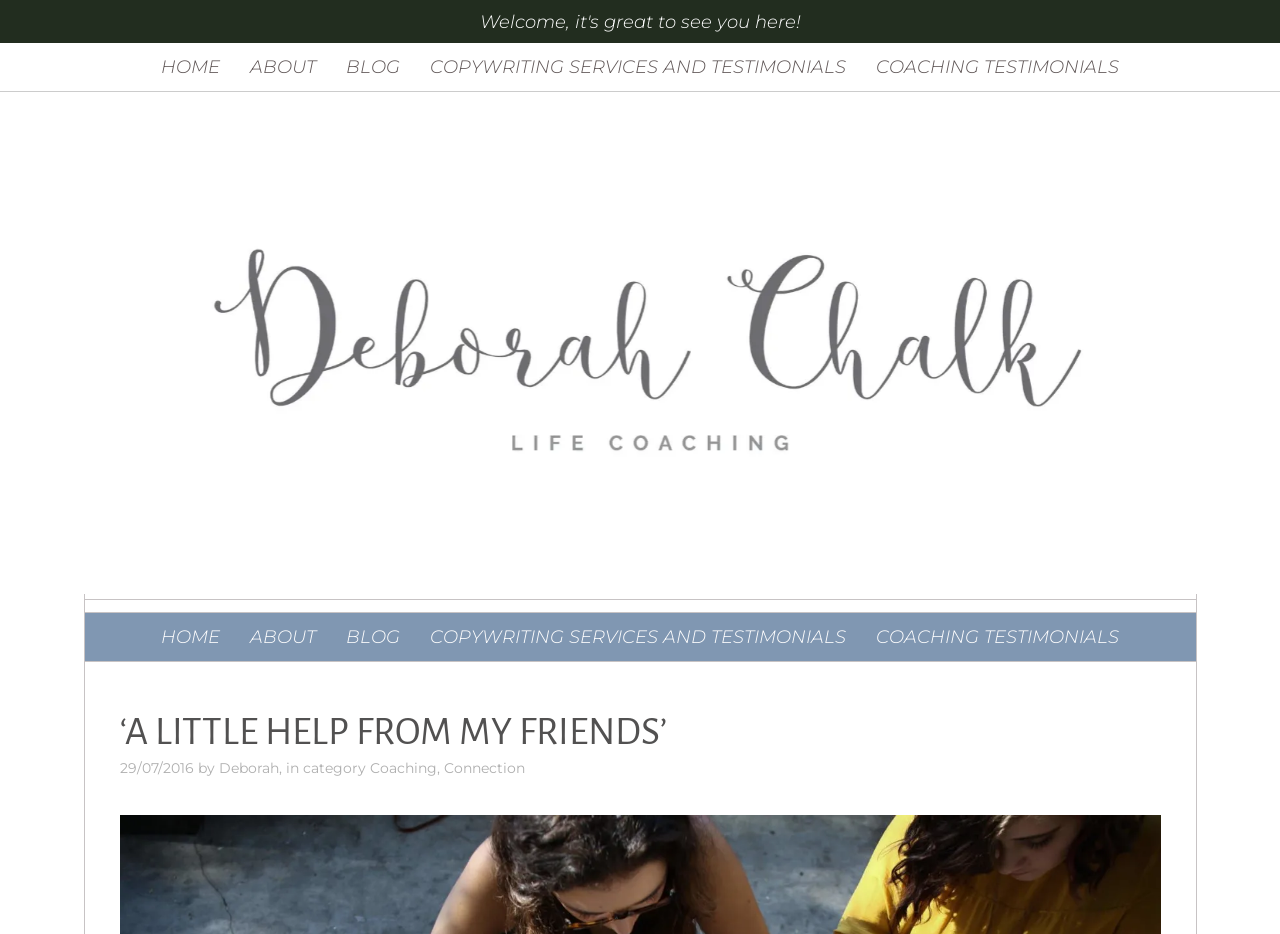Please provide a brief answer to the question using only one word or phrase: 
What is the profession of the author?

Life coach, mind body coach, copywriter